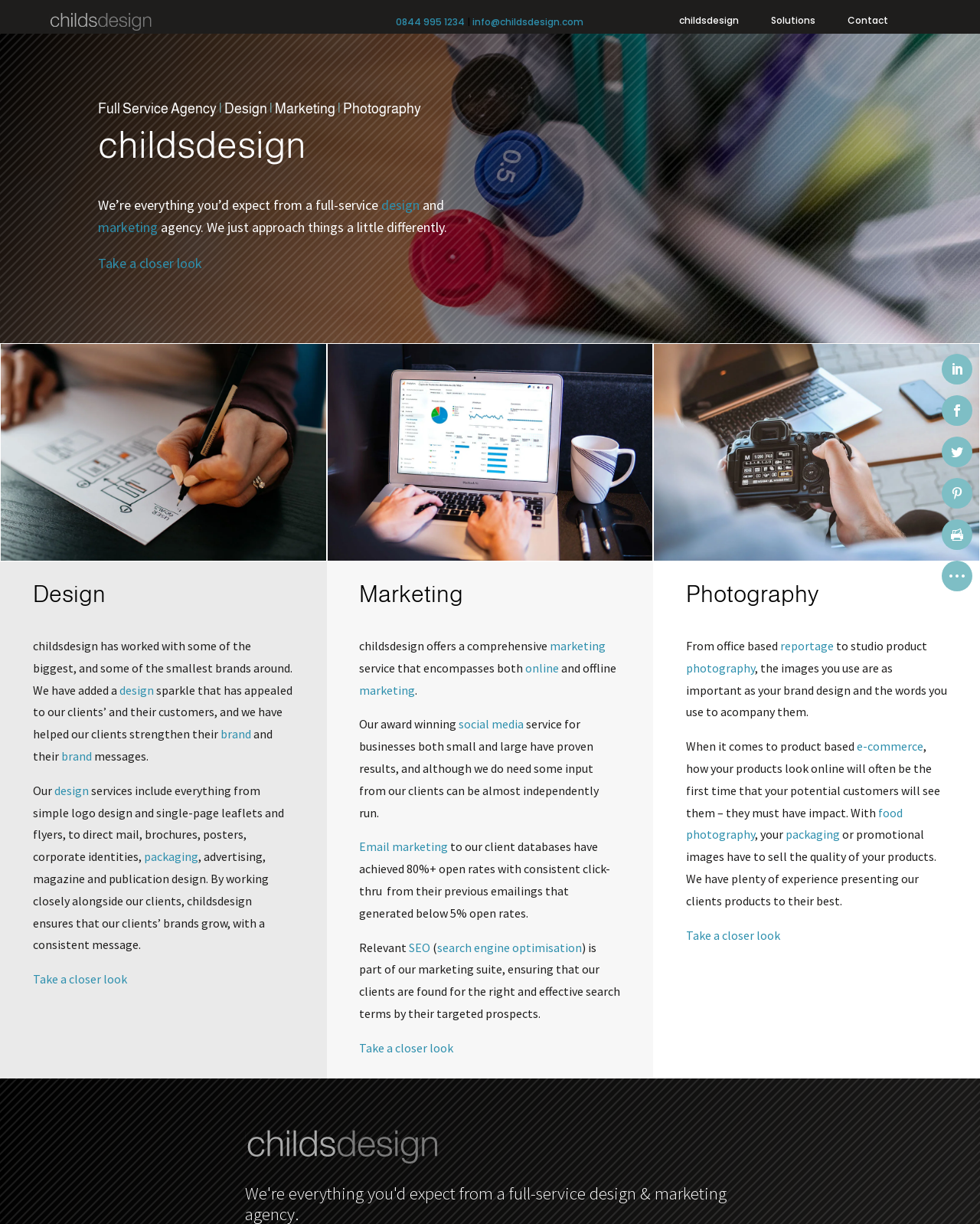Observe the image and answer the following question in detail: What is the company name?

The company name is 'childsdesign' which is mentioned in the logo and also in the heading of the webpage.